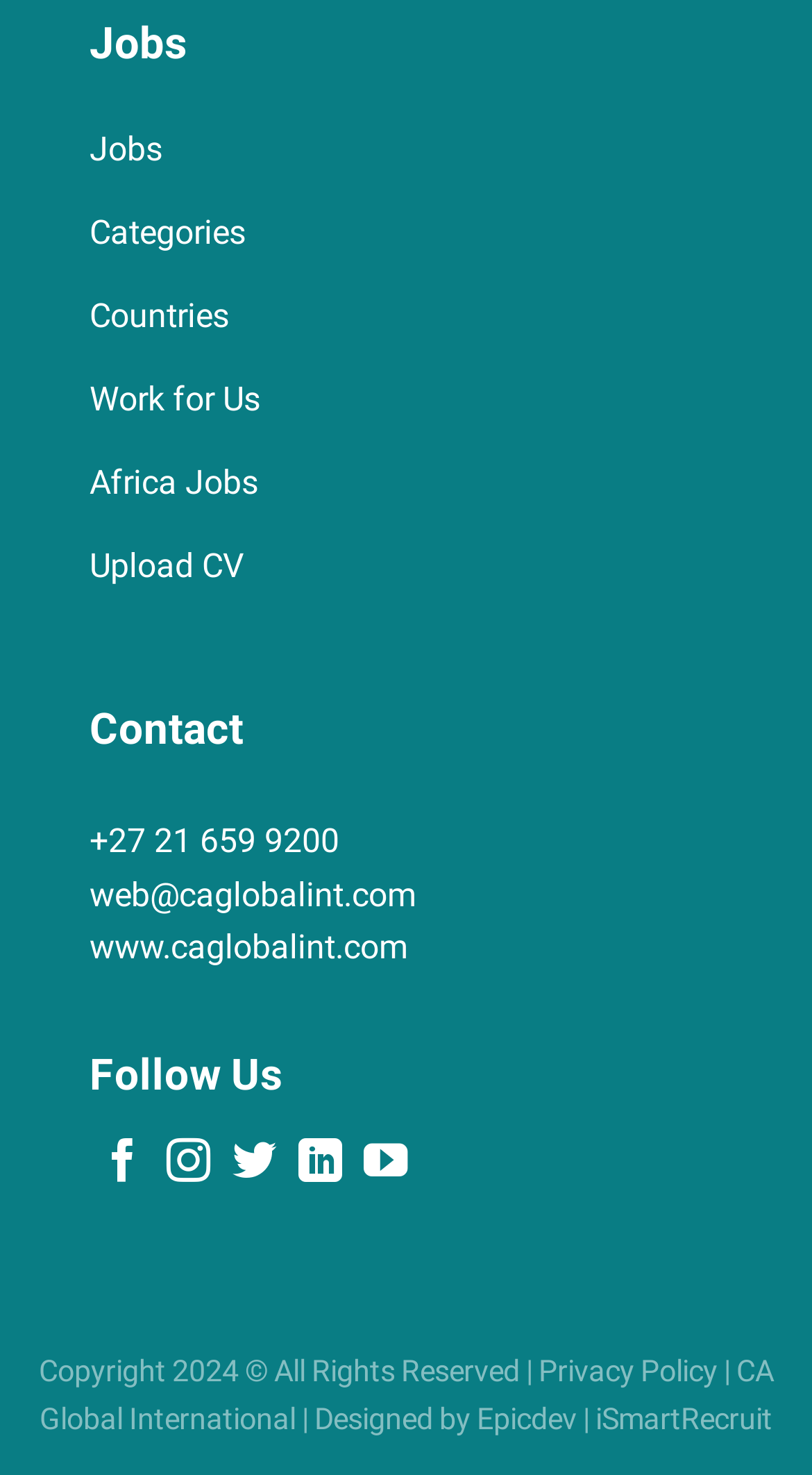Show the bounding box coordinates for the HTML element described as: "+27 21 659 9200".

[0.11, 0.556, 0.418, 0.583]